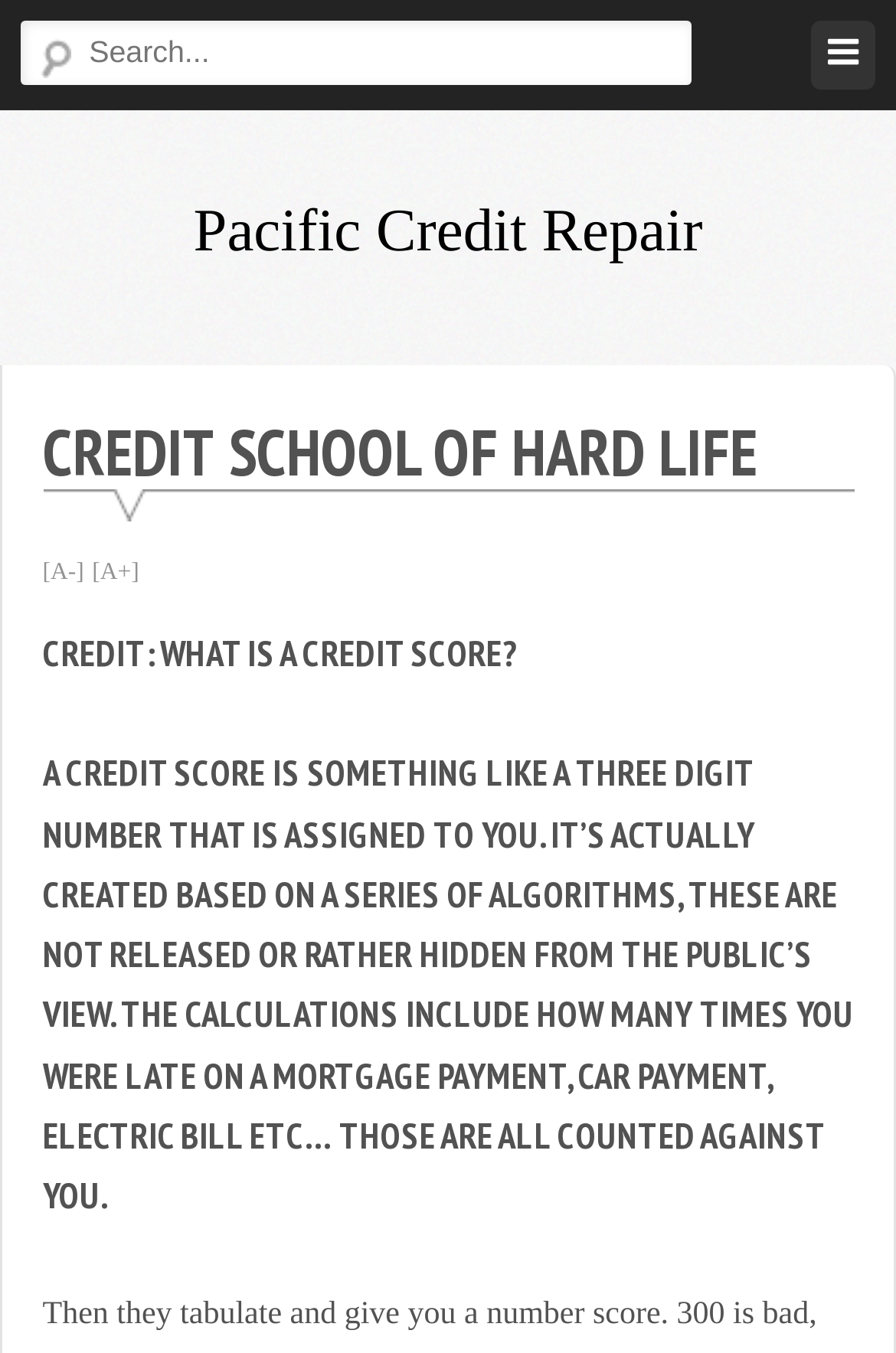What is the name of the organization?
Refer to the screenshot and respond with a concise word or phrase.

Pacific Credit Repair